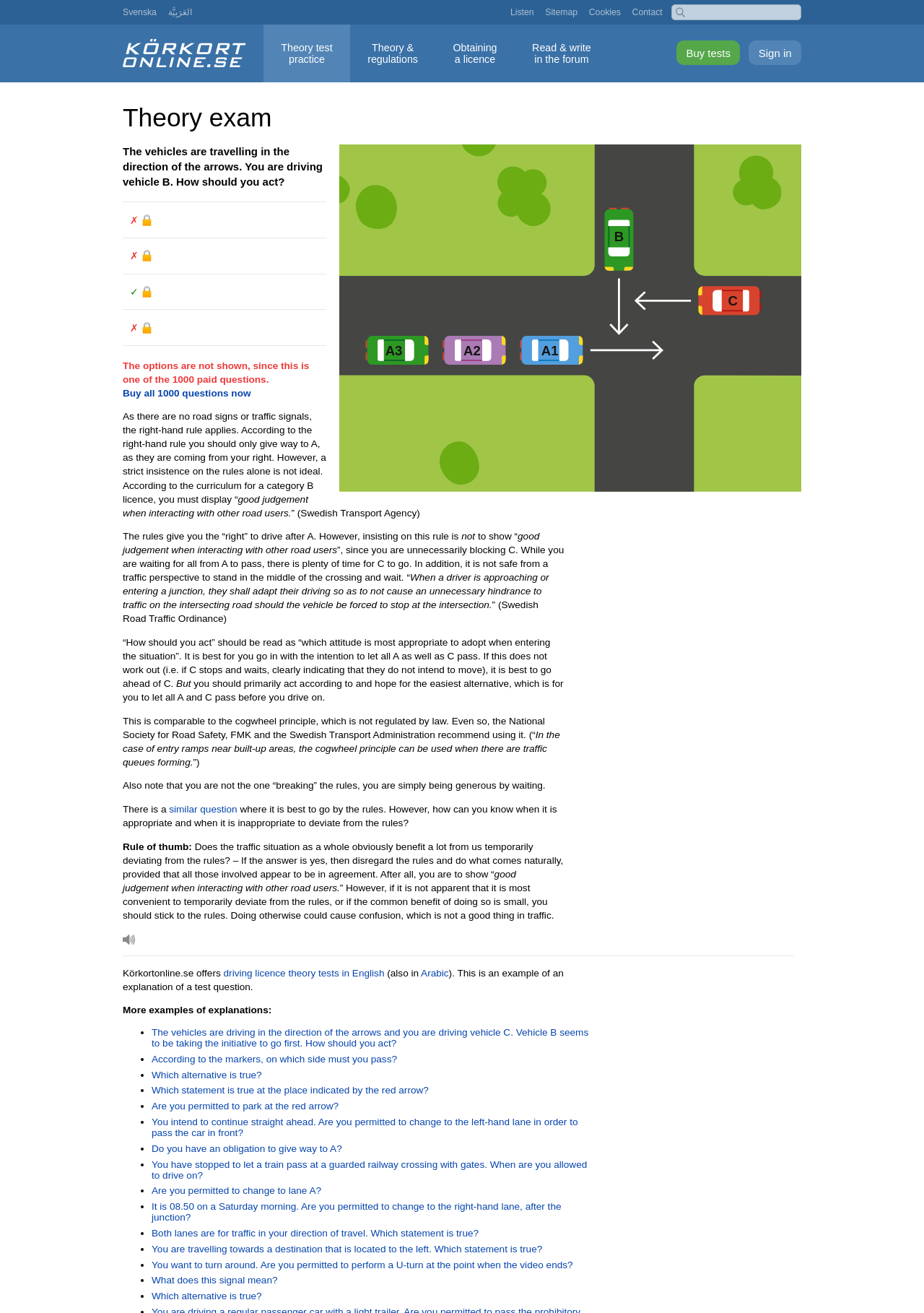What should you do as vehicle B?
Give a one-word or short phrase answer based on the image.

act according to good judgement